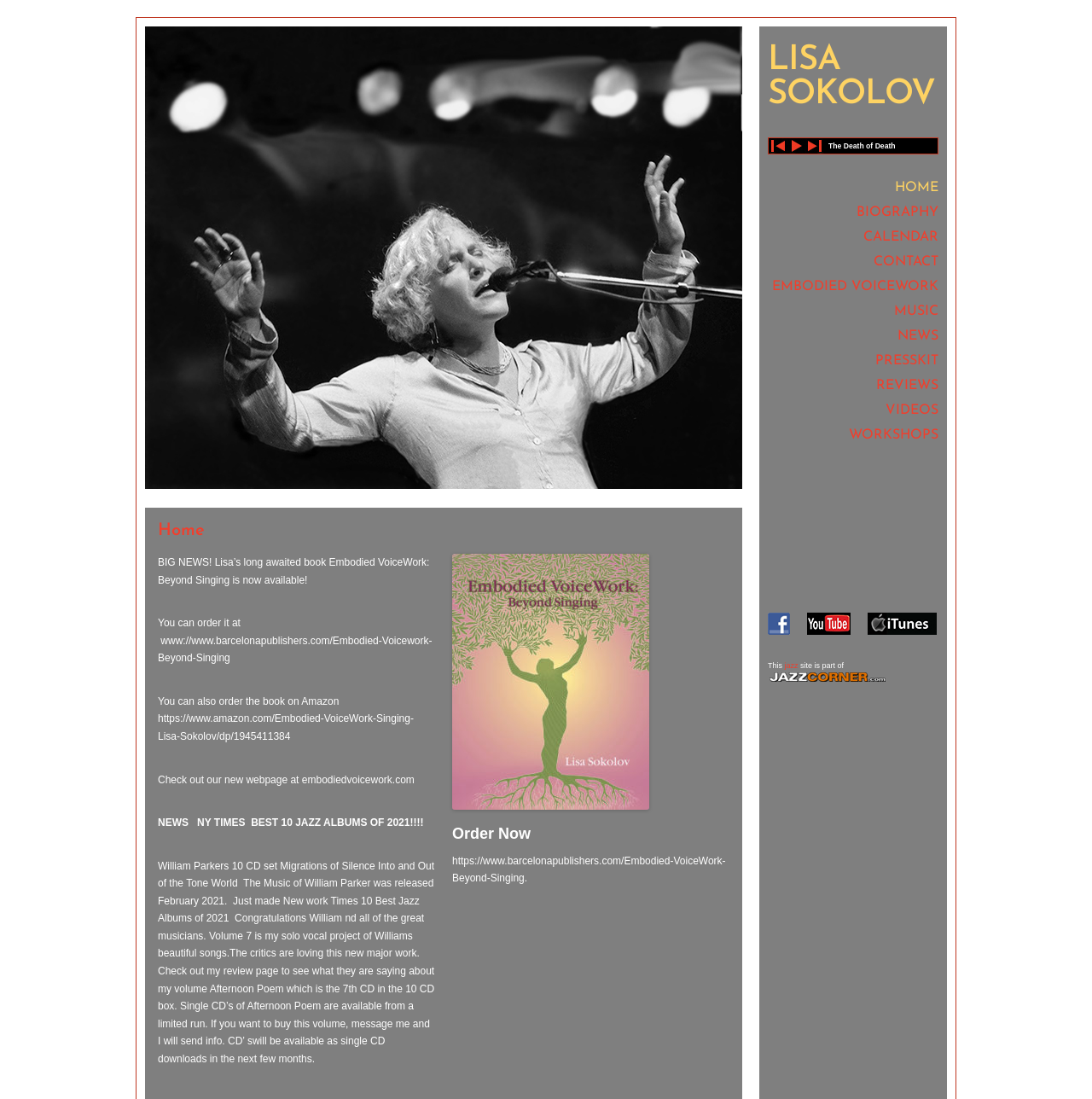What is the name of the publisher of Lisa Sokolov's book?
Based on the screenshot, provide your answer in one word or phrase.

Barcelona Publishers